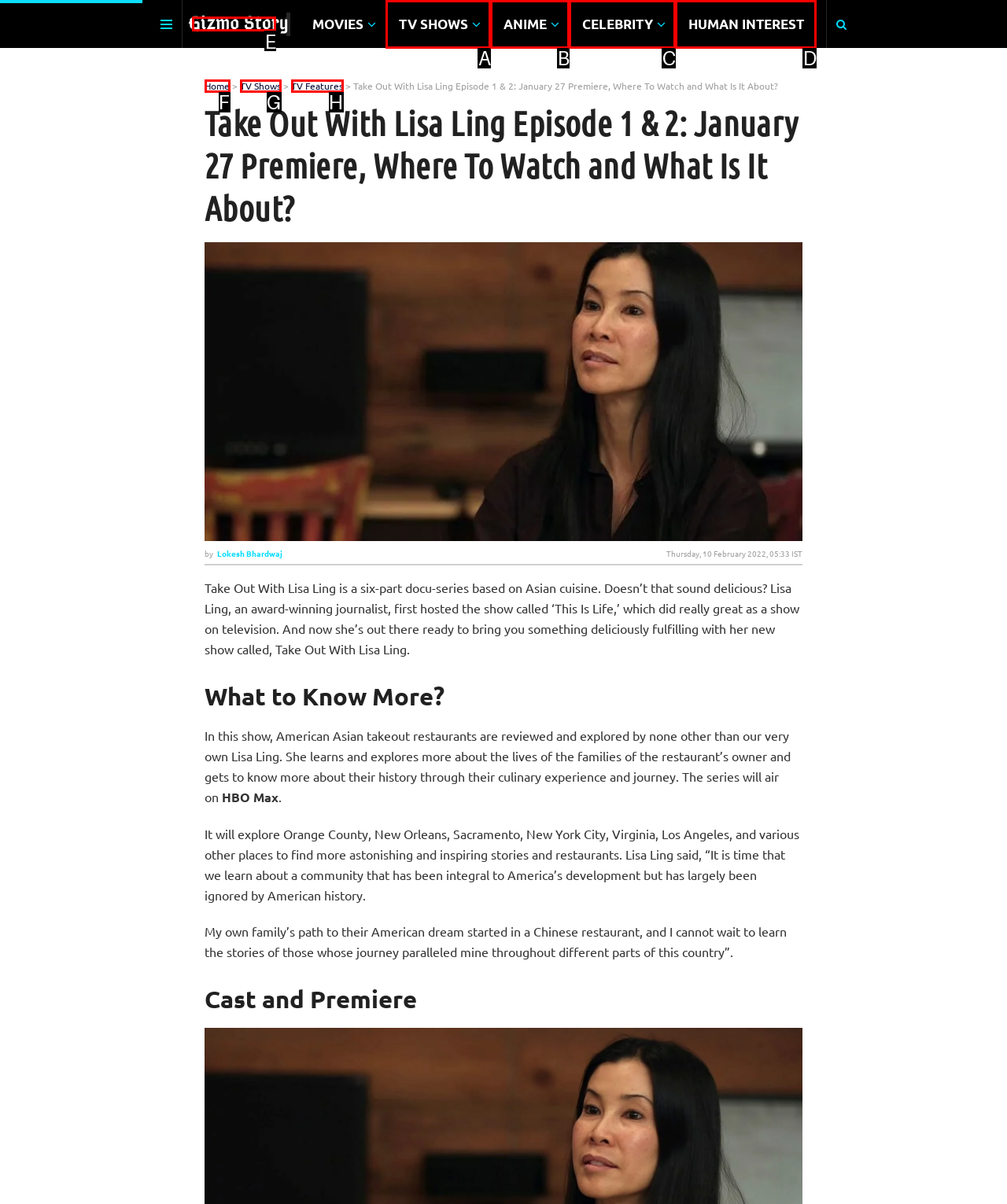Pick the option that should be clicked to perform the following task: Click on the 'Gizmo Story' link
Answer with the letter of the selected option from the available choices.

E